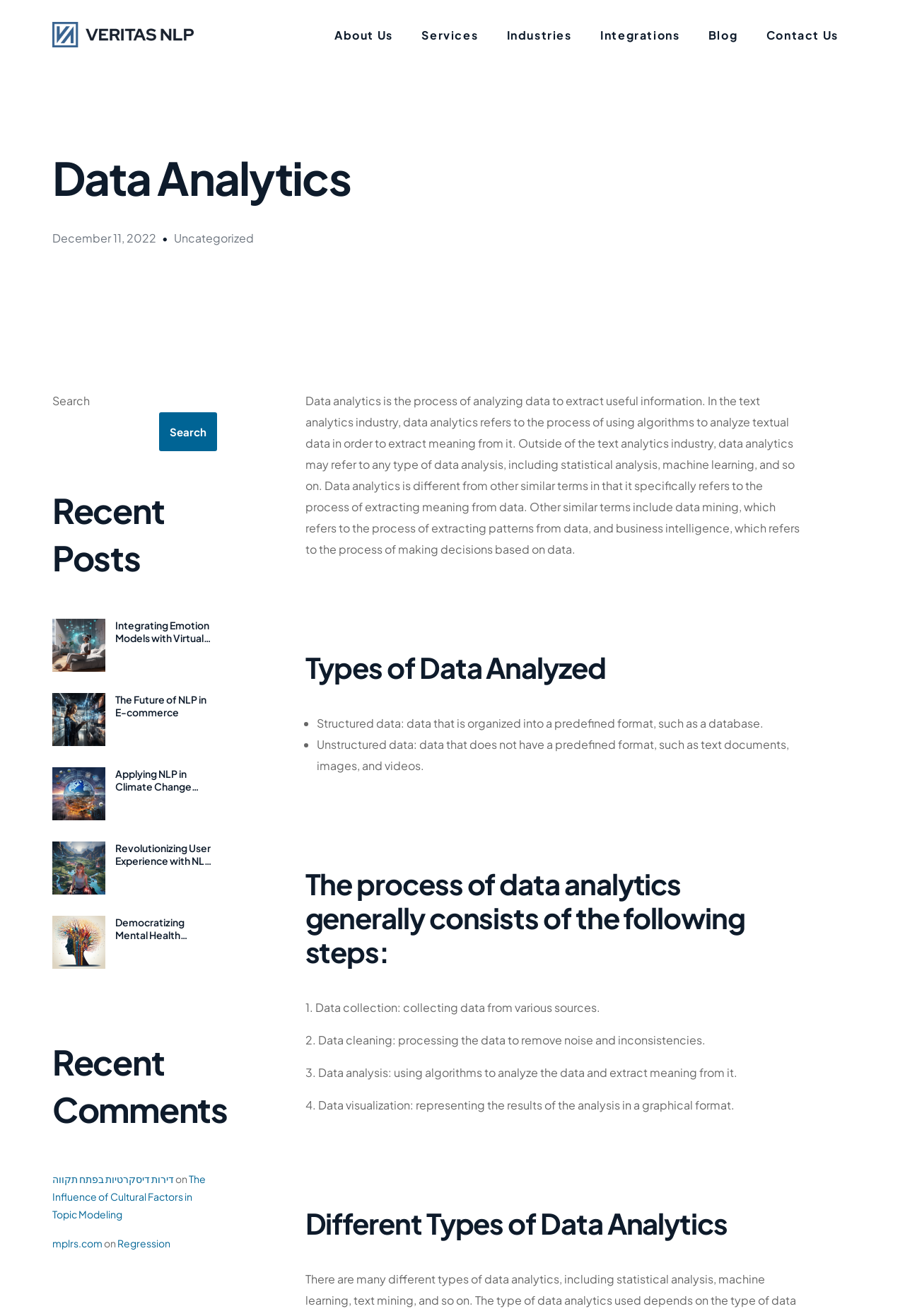Please locate the bounding box coordinates for the element that should be clicked to achieve the following instruction: "Click on the 'About Us' link". Ensure the coordinates are given as four float numbers between 0 and 1, i.e., [left, top, right, bottom].

[0.354, 0.0, 0.45, 0.052]